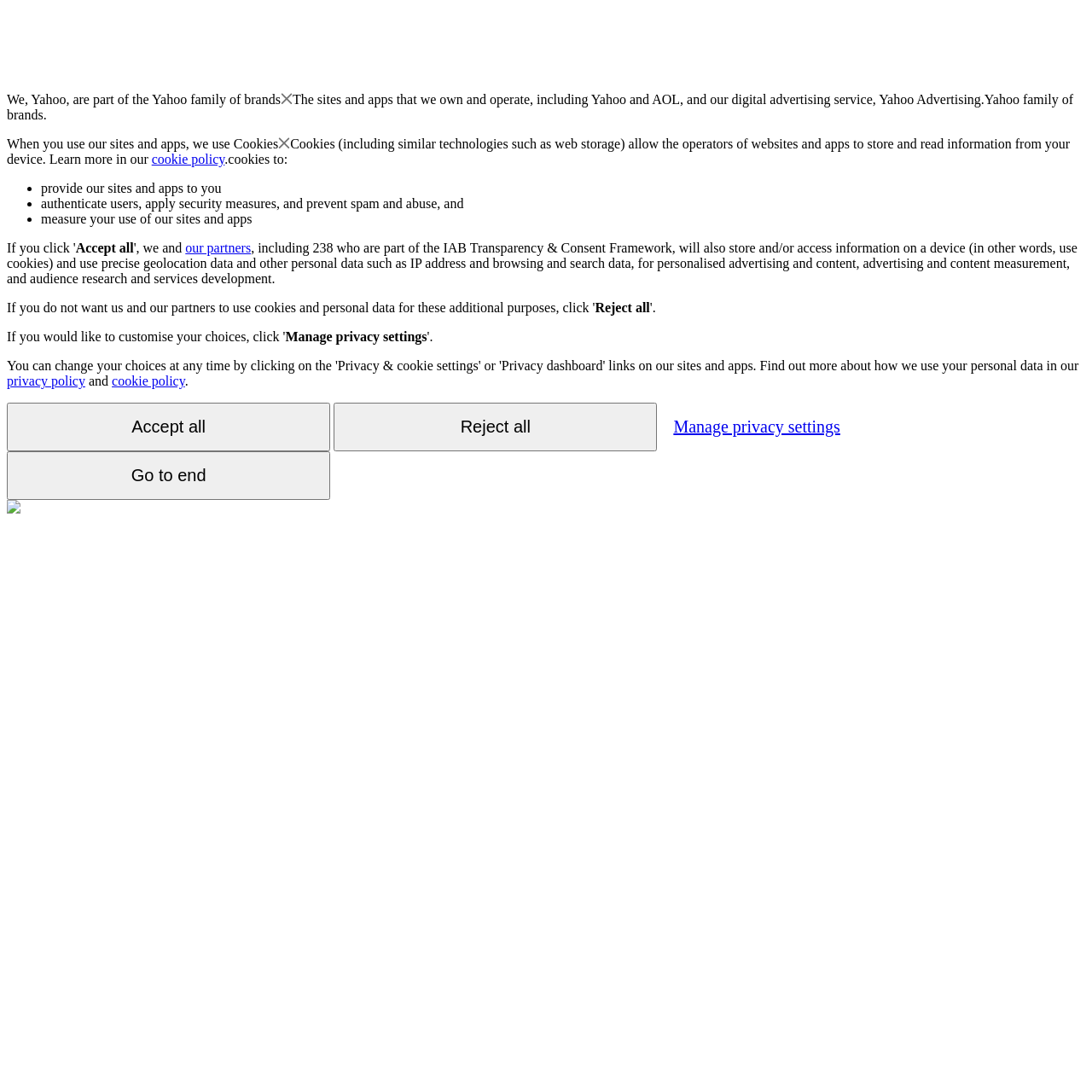Respond with a single word or phrase for the following question: 
What is the purpose of the 'Manage privacy settings' button?

Manage privacy